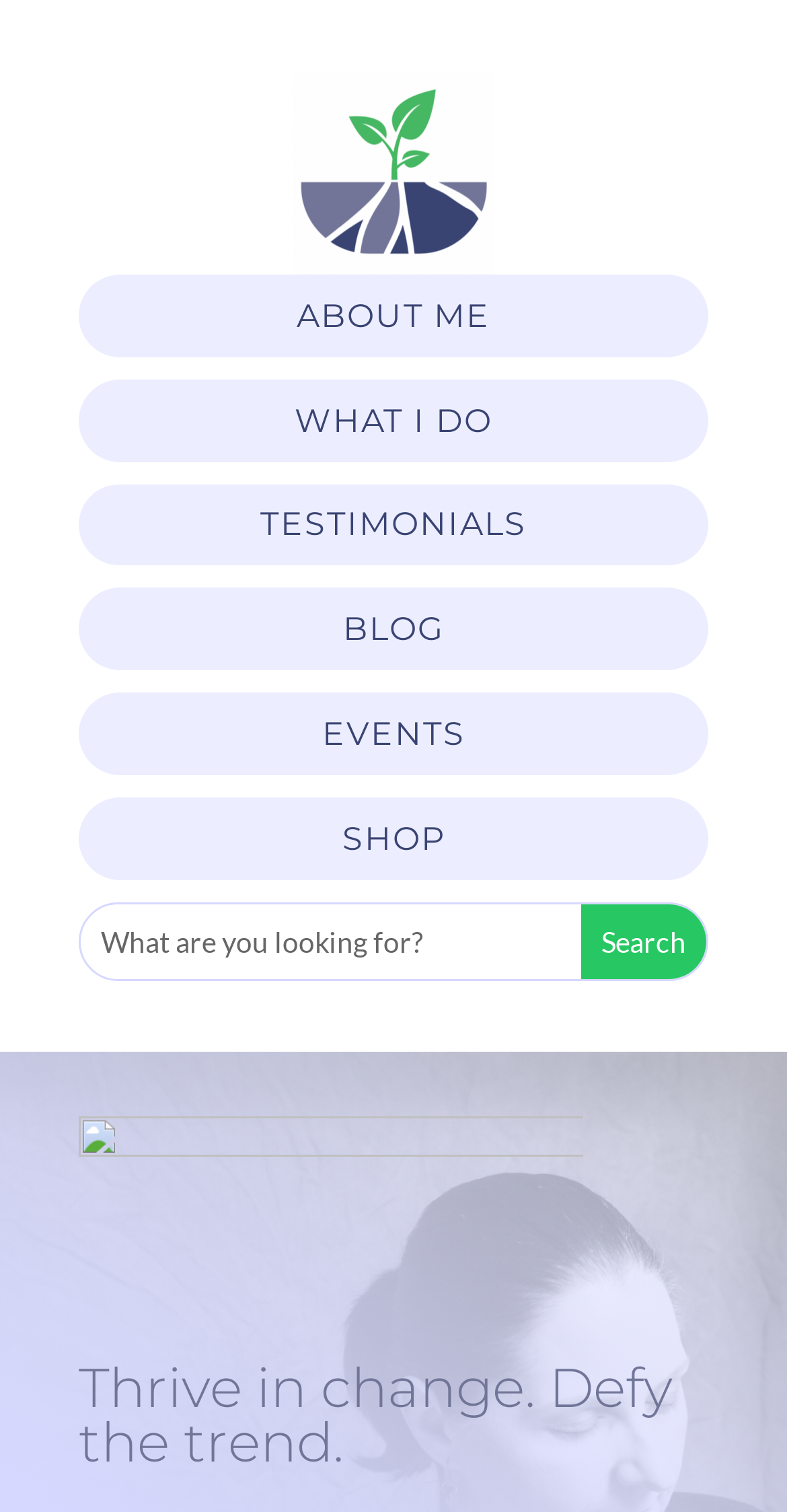How many images are there on the webpage?
Please describe in detail the information shown in the image to answer the question.

I found two image elements on the webpage, one at the top and one at the bottom. They do not have any OCR text or descriptions, but they are likely to be decorative or branding elements.